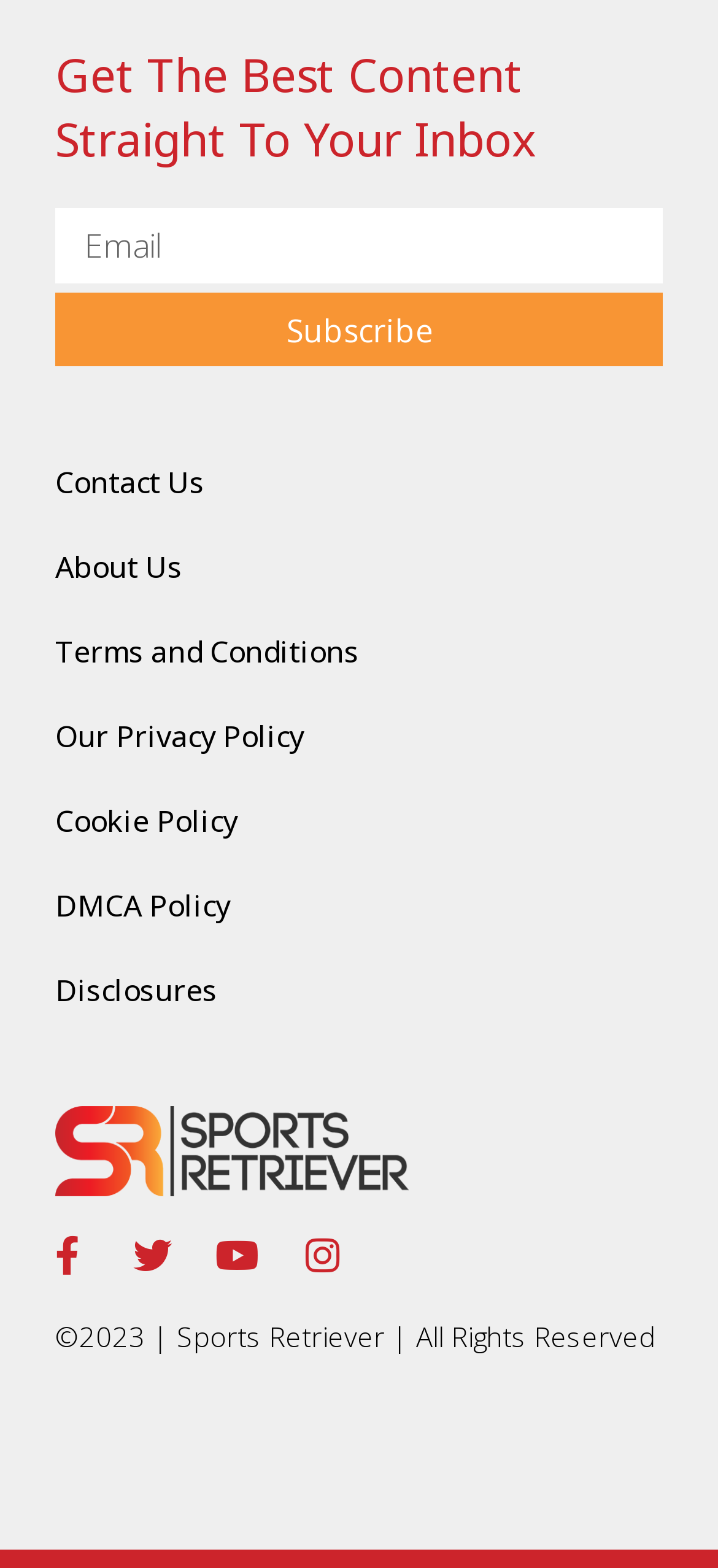What is the position of the Facebook link?
Use the image to answer the question with a single word or phrase.

Top-right